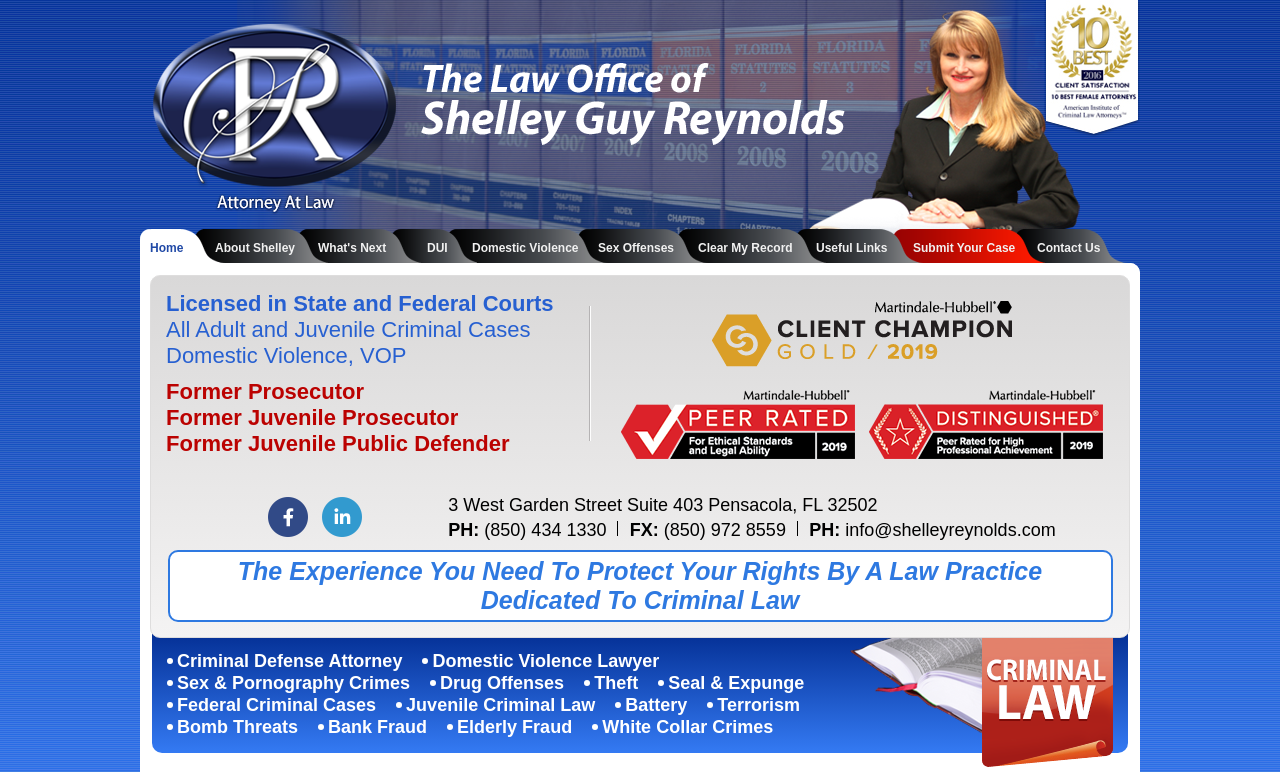Respond to the following question with a brief word or phrase:
What types of cases does Shelley Guy Reynolds handle?

Criminal cases